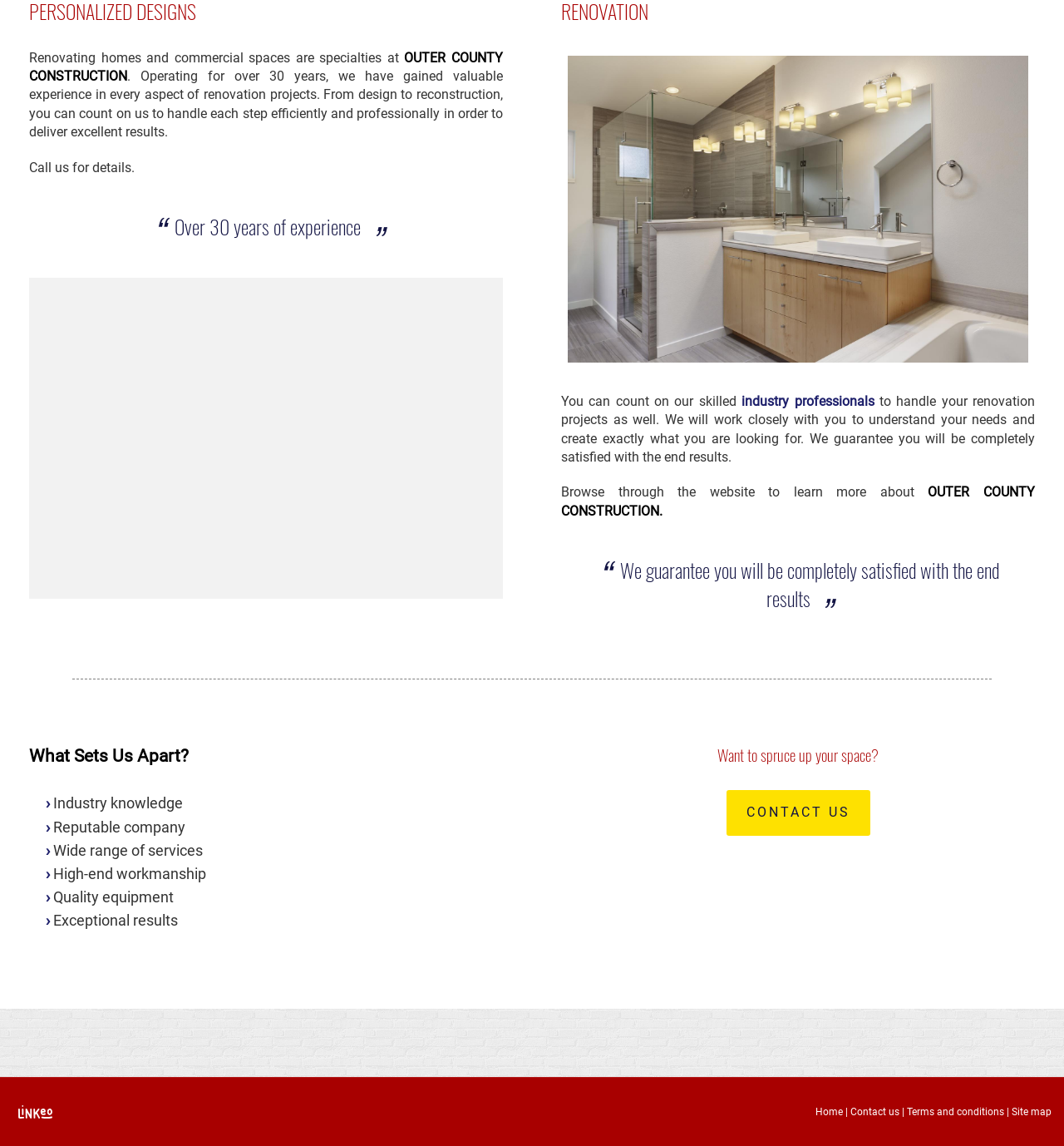Please specify the coordinates of the bounding box for the element that should be clicked to carry out this instruction: "Click on 'Home'". The coordinates must be four float numbers between 0 and 1, formatted as [left, top, right, bottom].

[0.766, 0.965, 0.792, 0.975]